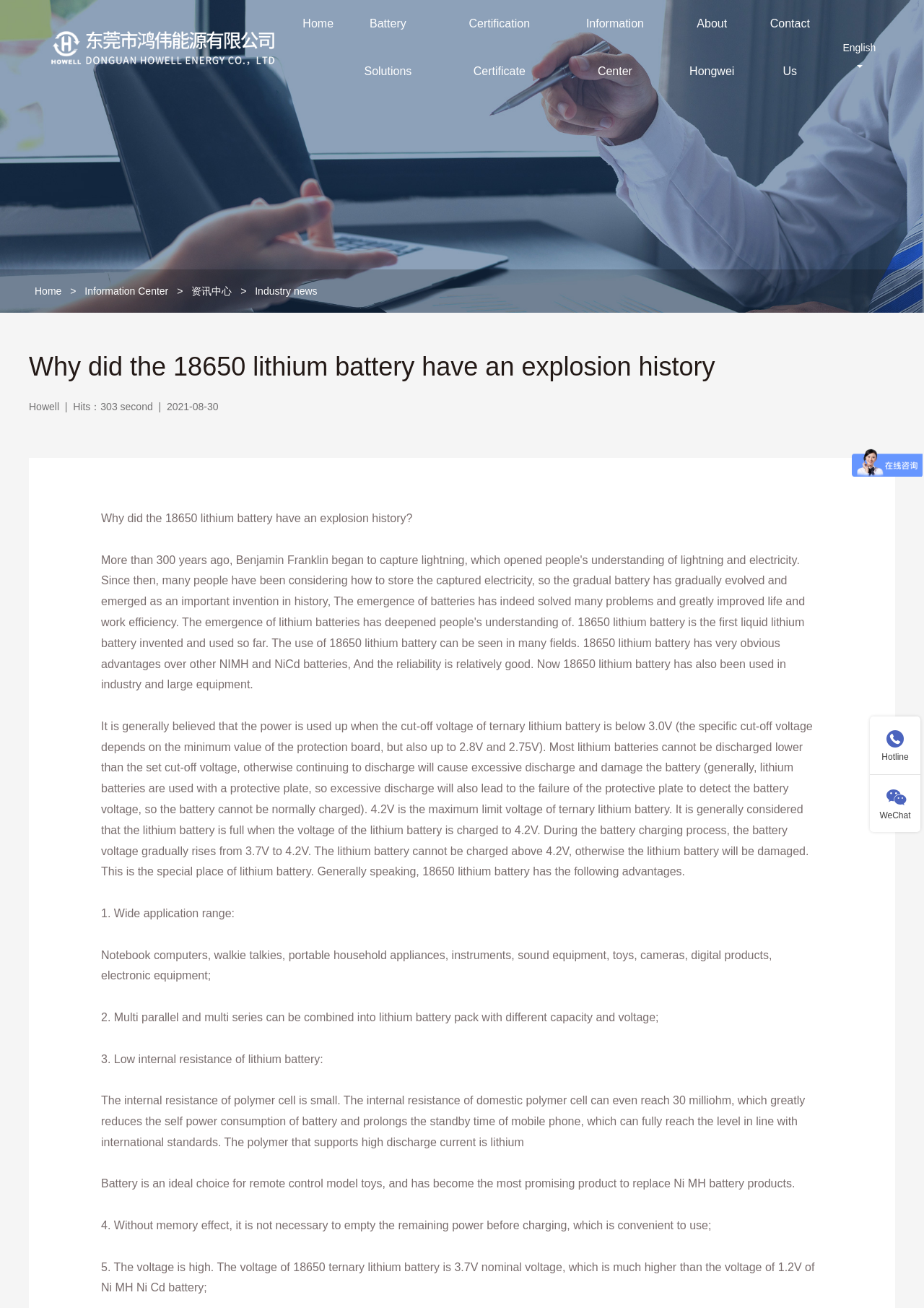Determine the bounding box coordinates (top-left x, top-left y, bottom-right x, bottom-right y) of the UI element described in the following text: Home

[0.038, 0.218, 0.067, 0.227]